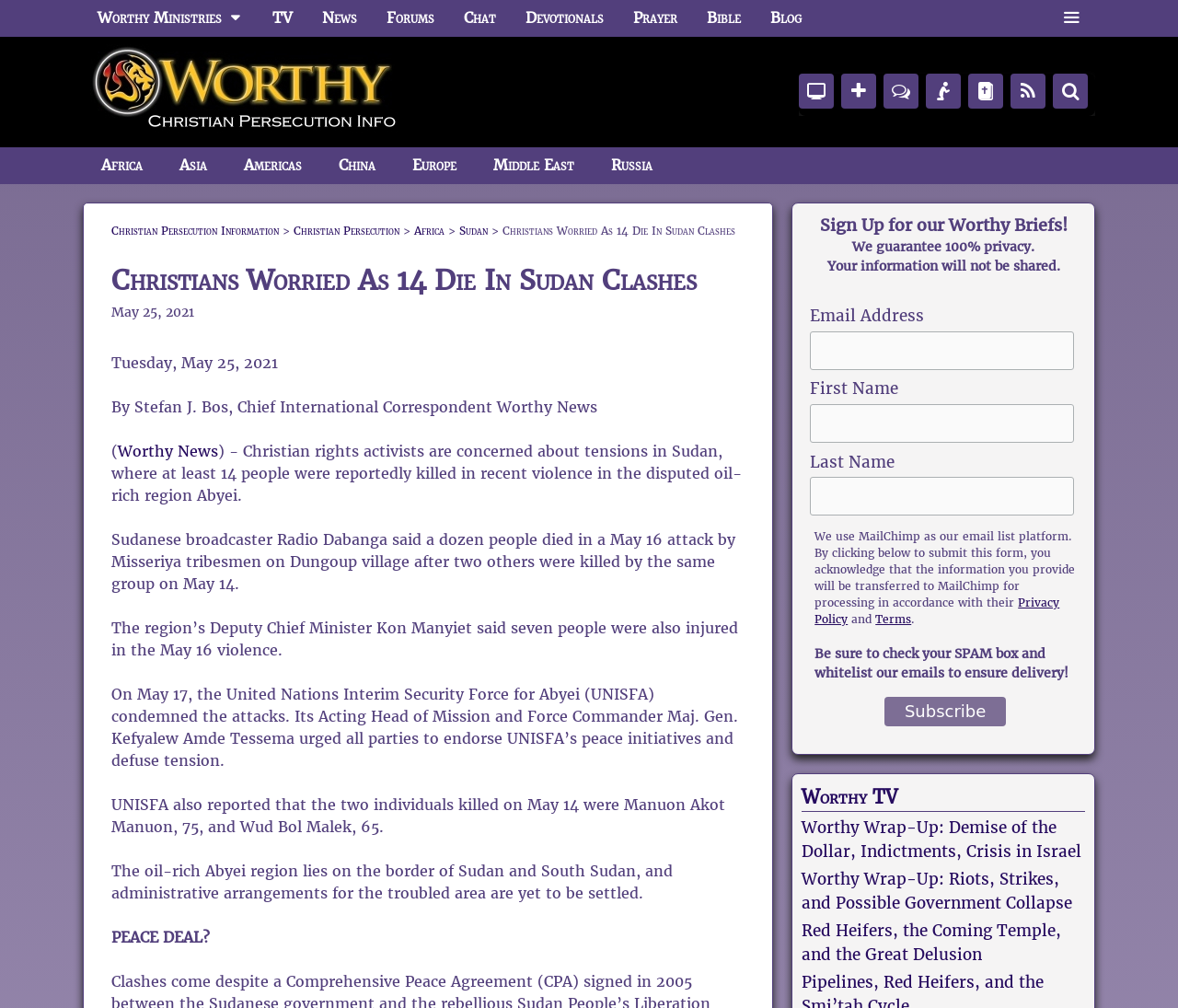Provide the bounding box coordinates for the UI element that is described by this text: "alt="Christian Persecution Information"". The coordinates should be in the form of four float numbers between 0 and 1: [left, top, right, bottom].

[0.07, 0.081, 0.344, 0.1]